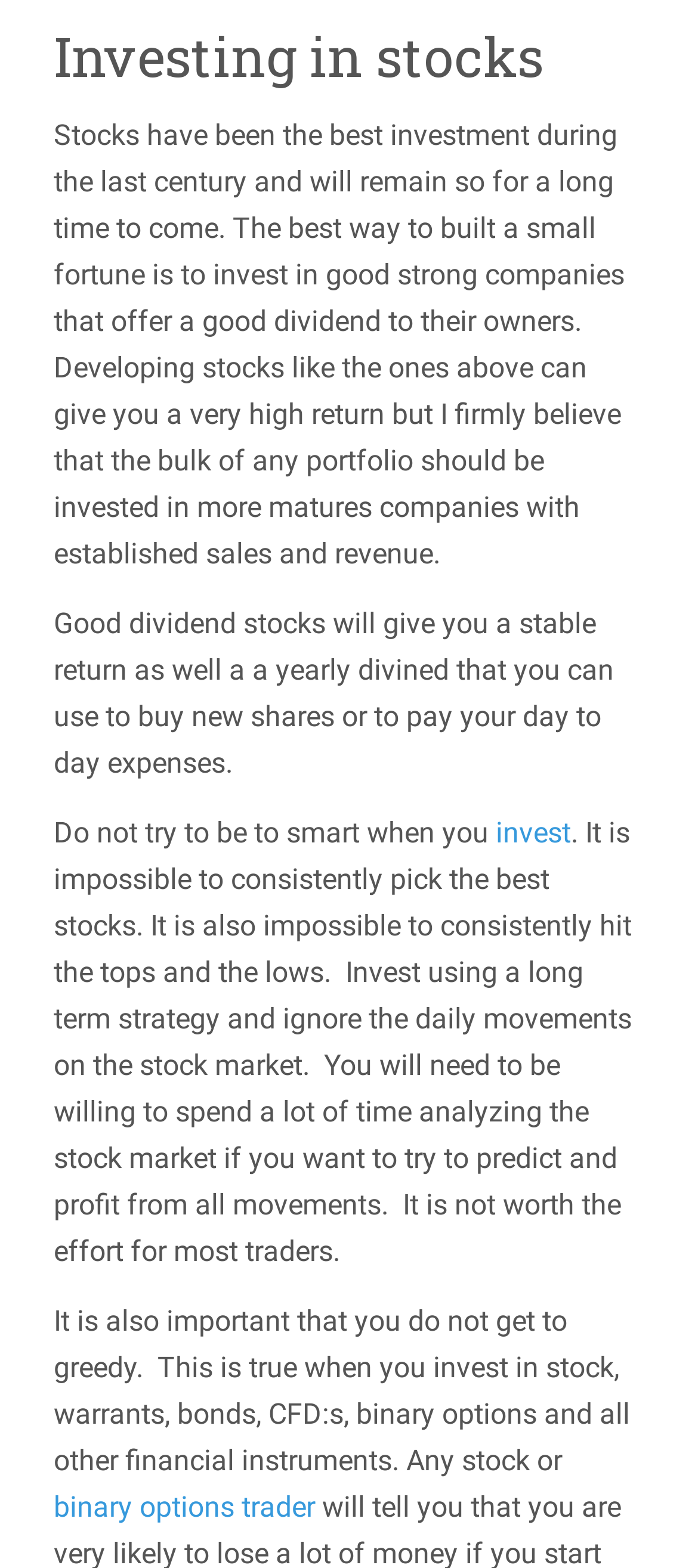Locate the UI element described by binary options trader in the provided webpage screenshot. Return the bounding box coordinates in the format (top-left x, top-left y, bottom-right x, bottom-right y), ensuring all values are between 0 and 1.

[0.077, 0.95, 0.451, 0.972]